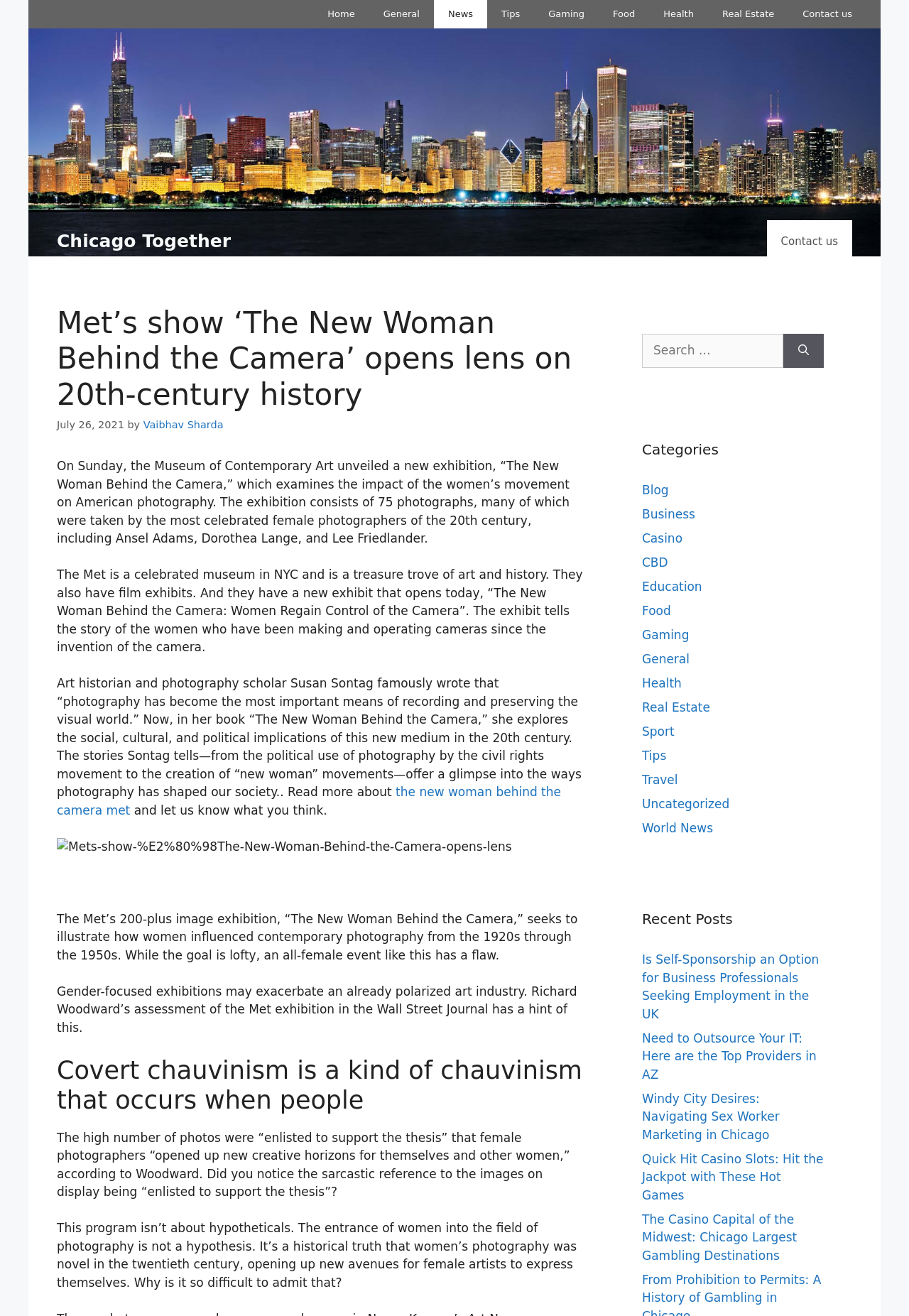What is the position of the search box on the webpage?
Please elaborate on the answer to the question with detailed information.

The answer can be found by analyzing the bounding box coordinates of the search box element, which indicates that it is located at the top right of the webpage.